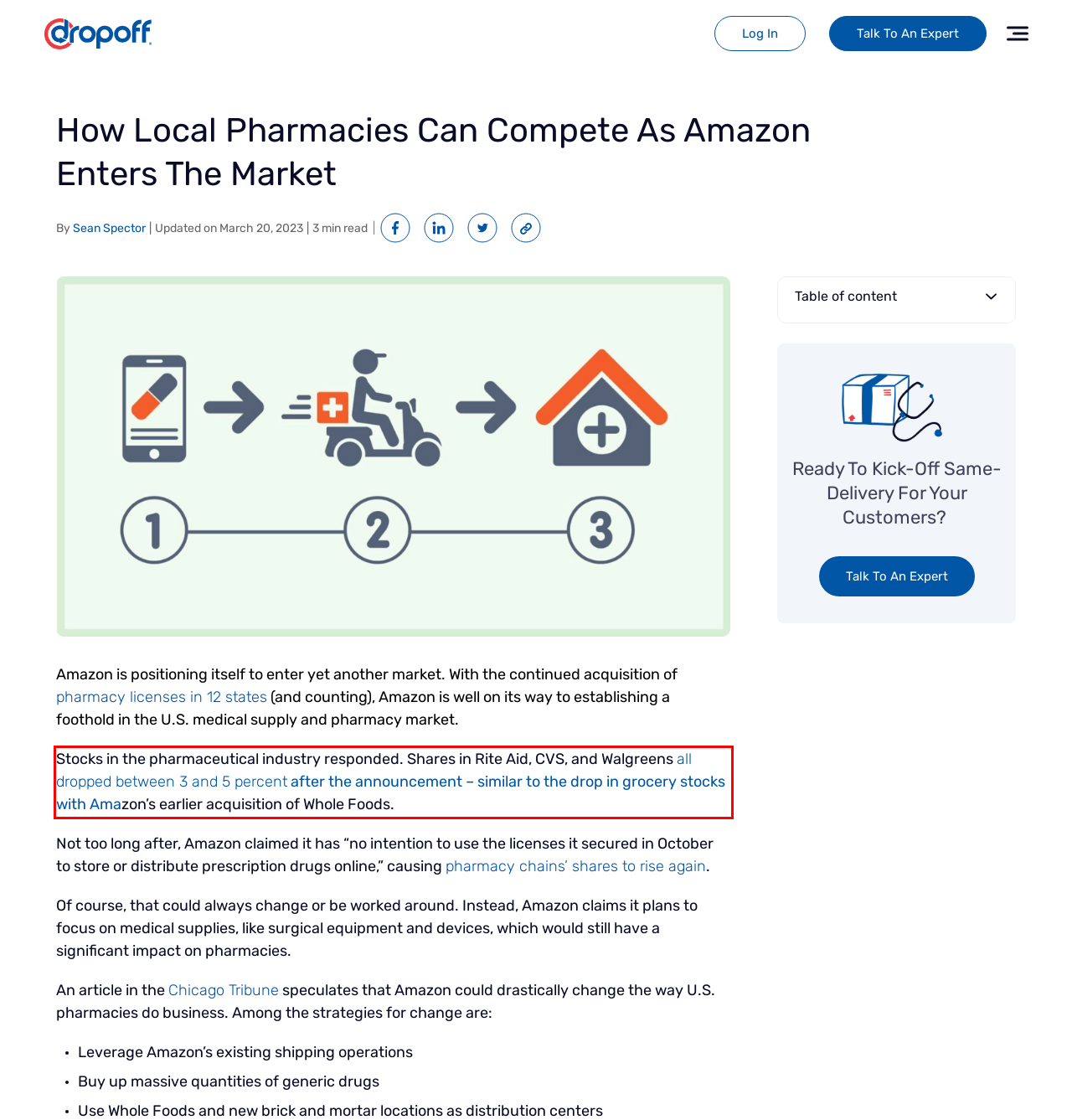There is a UI element on the webpage screenshot marked by a red bounding box. Extract and generate the text content from within this red box.

Stocks in the pharmaceutical industry responded. Shares in Rite Aid, CVS, and Walgreens all dropped between 3 and 5 percent after the announcement – similar to the drop in grocery stocks with Amazon’s earlier acquisition of Whole Foods.